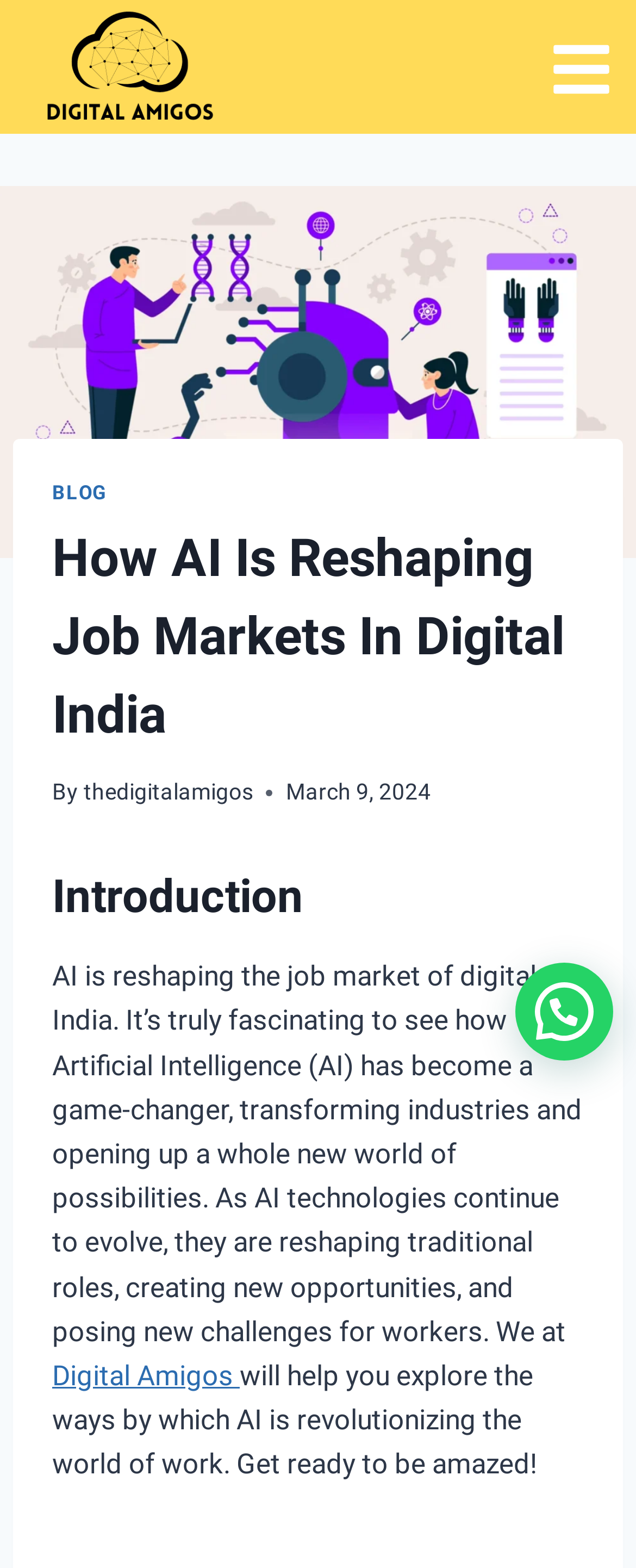When was the article published?
Answer the question with a detailed and thorough explanation.

The publication date of the article can be found by looking at the time element which contains the text 'March 9, 2024'.